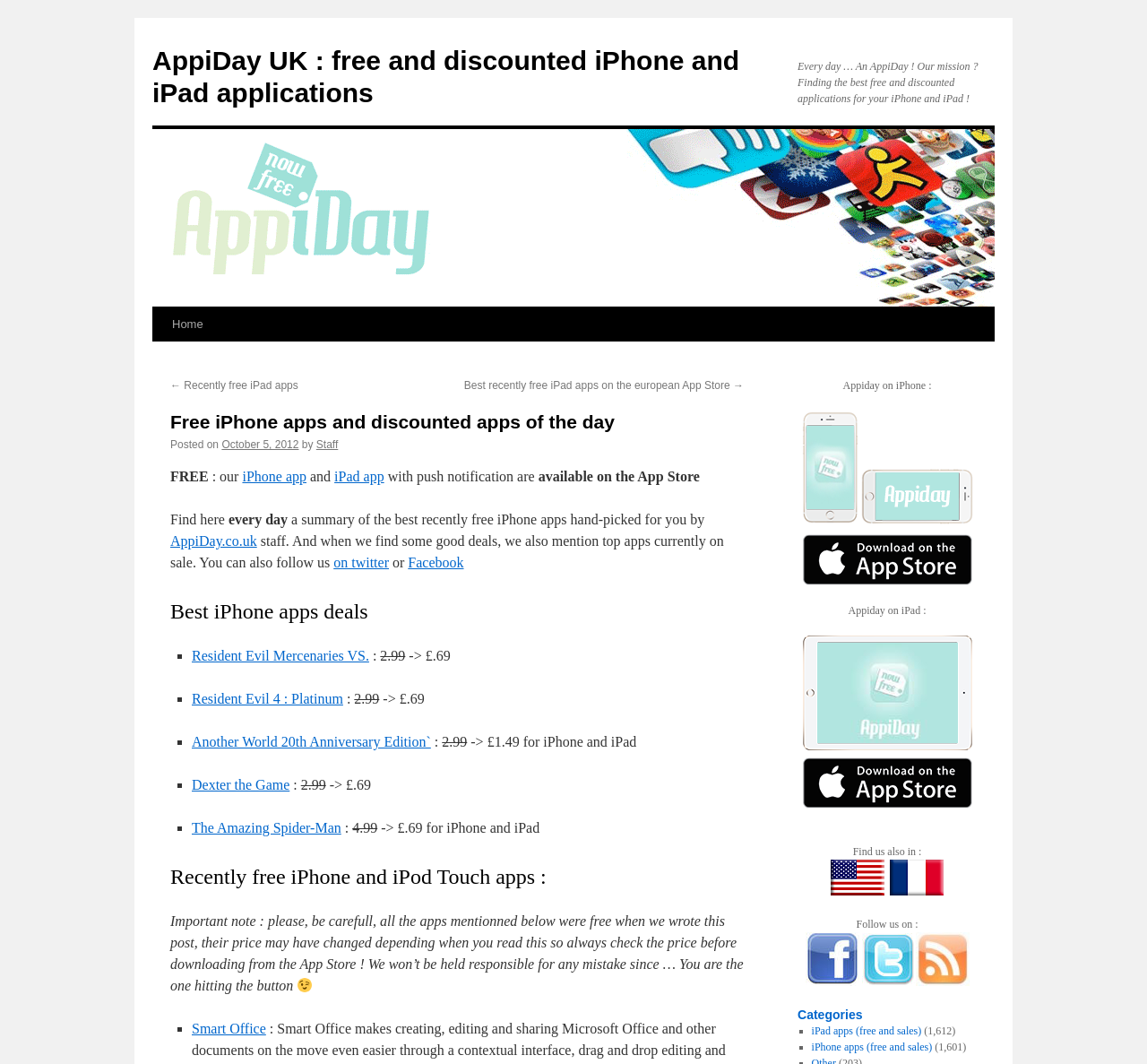Identify and generate the primary title of the webpage.

Free iPhone apps and discounted apps of the day